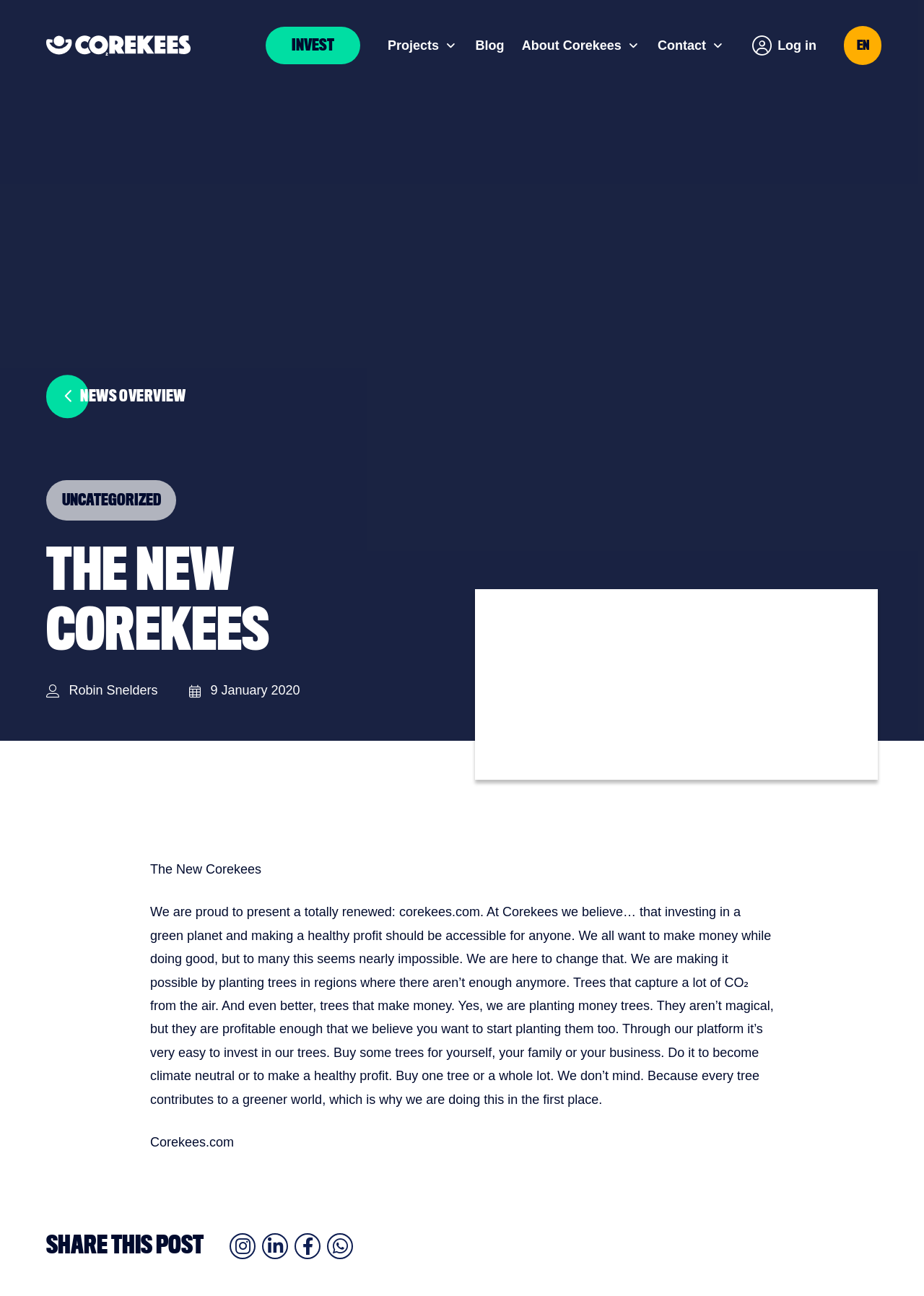Please find the bounding box for the following UI element description. Provide the coordinates in (top-left x, top-left y, bottom-right x, bottom-right y) format, with values between 0 and 1: parent_node: SHARE THIS POST

[0.248, 0.951, 0.277, 0.971]